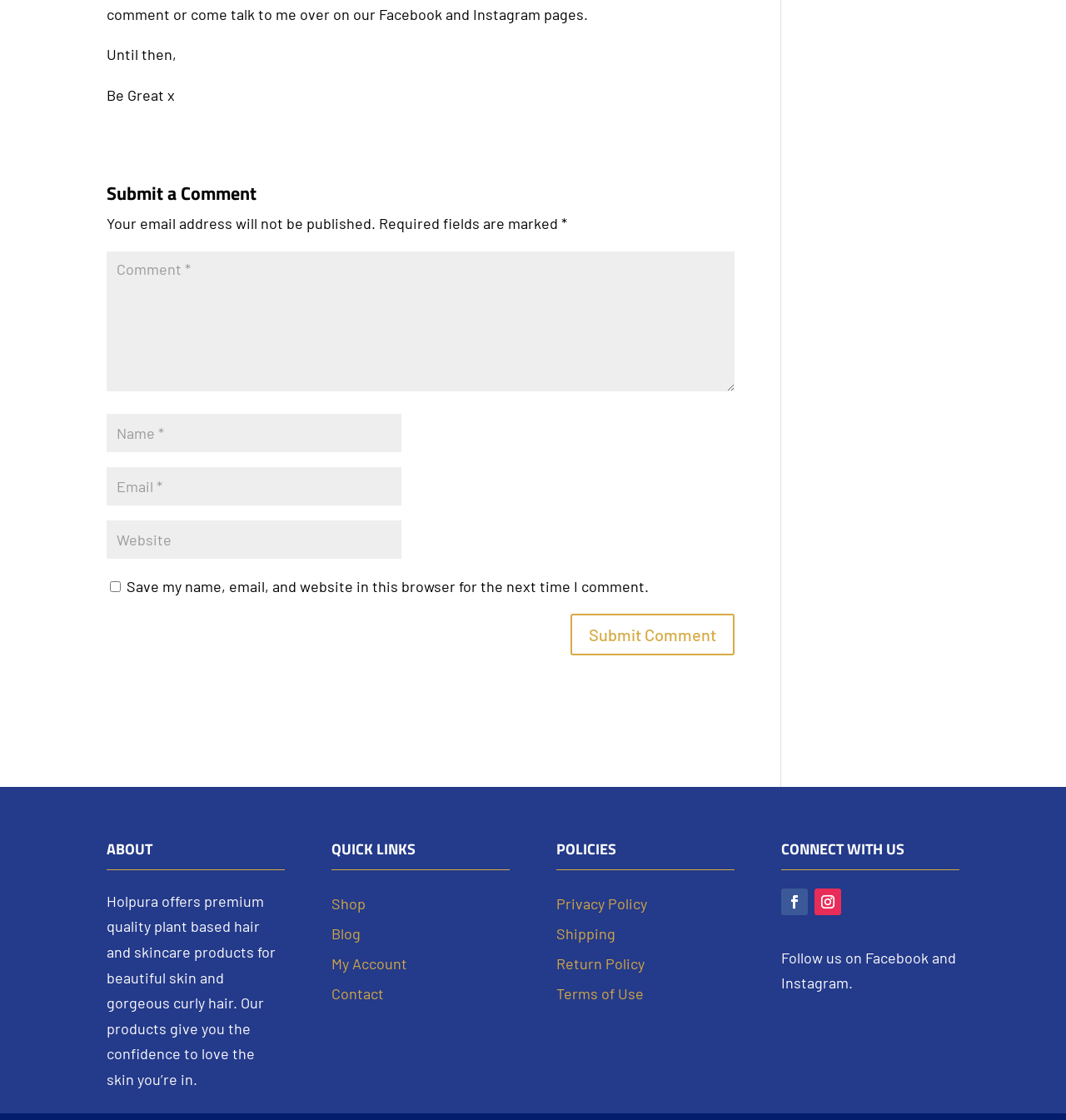Could you locate the bounding box coordinates for the section that should be clicked to accomplish this task: "Visit the blog".

[0.311, 0.825, 0.338, 0.841]